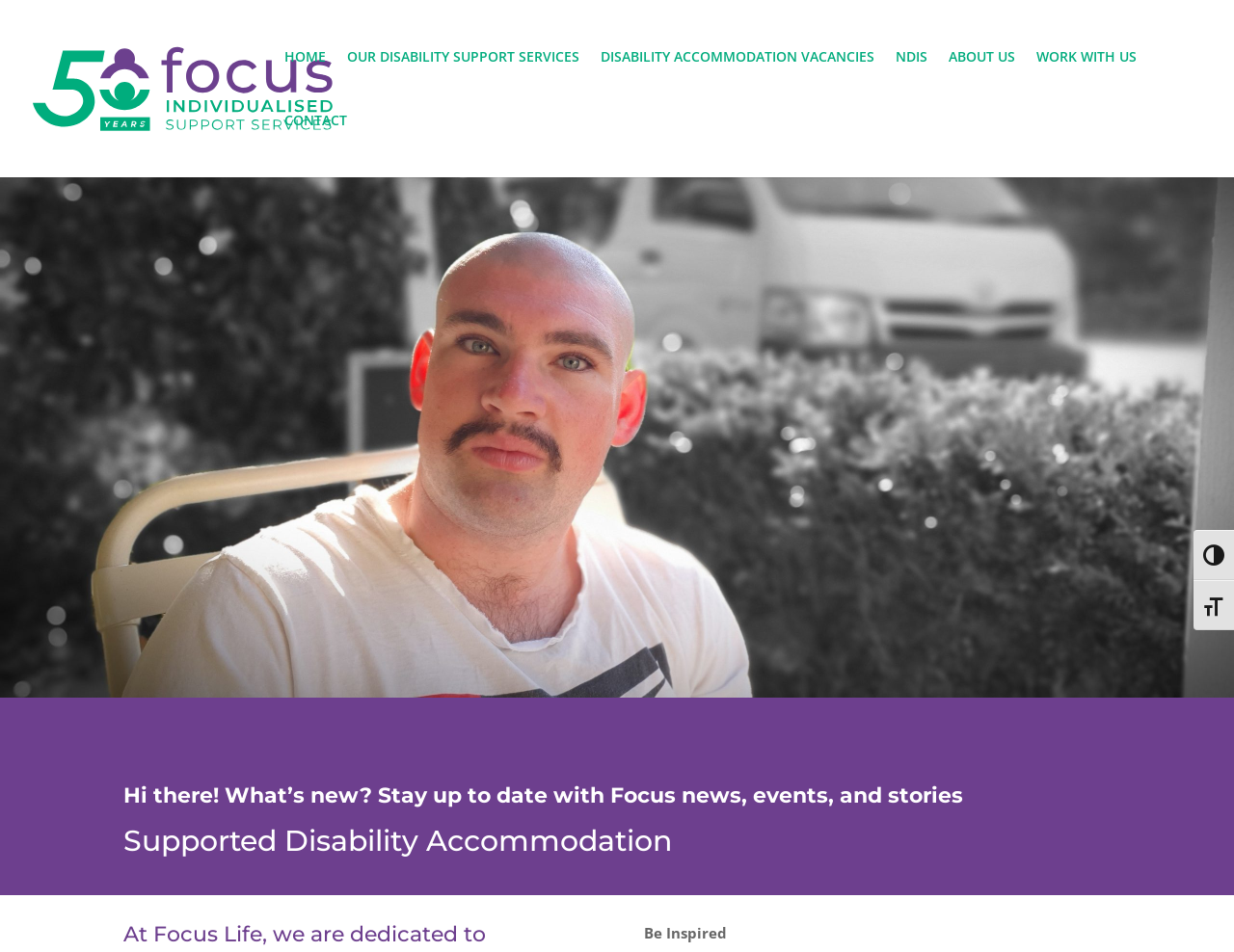Locate the bounding box coordinates of the segment that needs to be clicked to meet this instruction: "Toggle font size".

[0.967, 0.61, 1.0, 0.662]